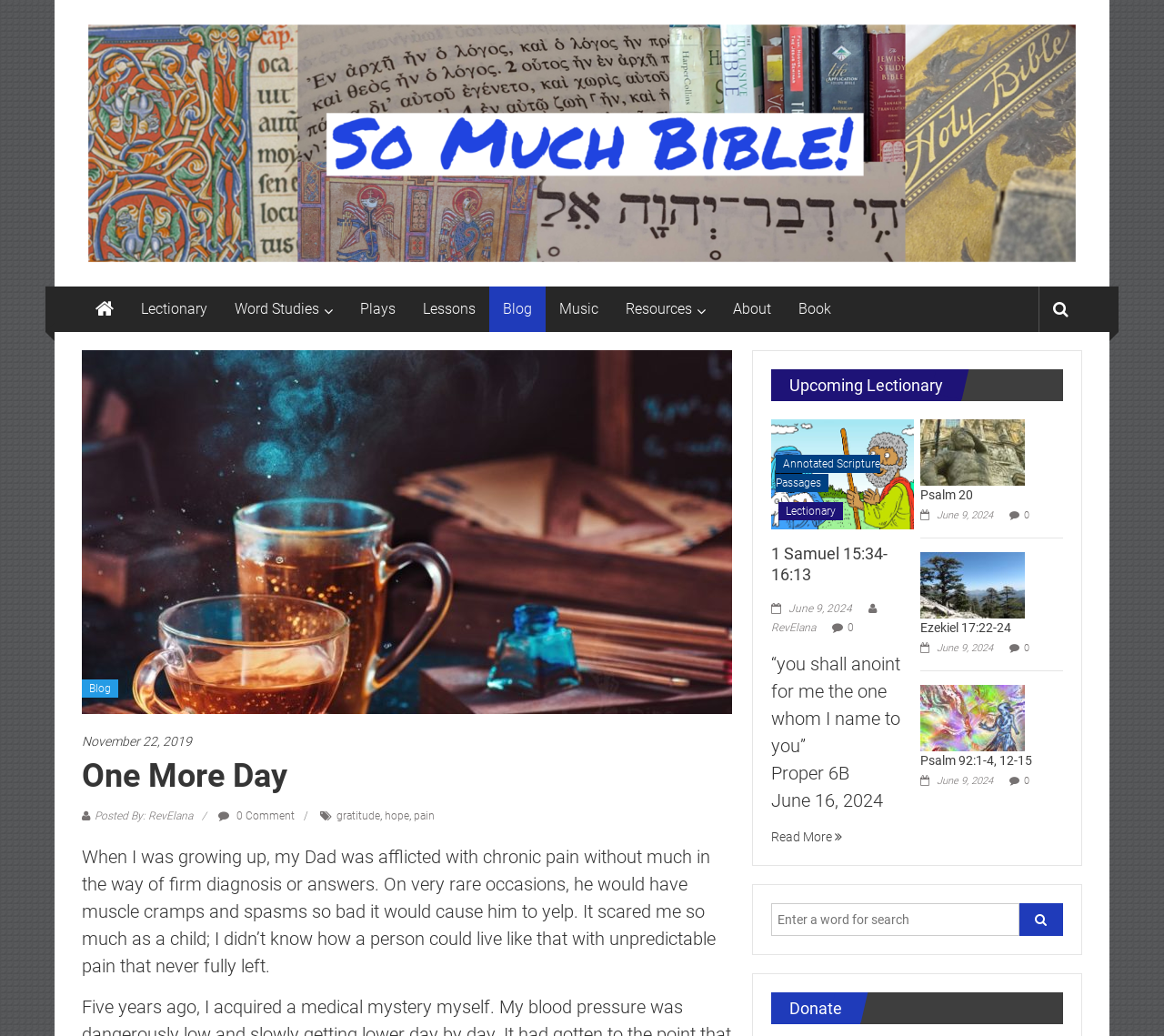Locate the bounding box coordinates of the area you need to click to fulfill this instruction: 'View the blog'. The coordinates must be in the form of four float numbers ranging from 0 to 1: [left, top, right, bottom].

[0.432, 0.277, 0.457, 0.32]